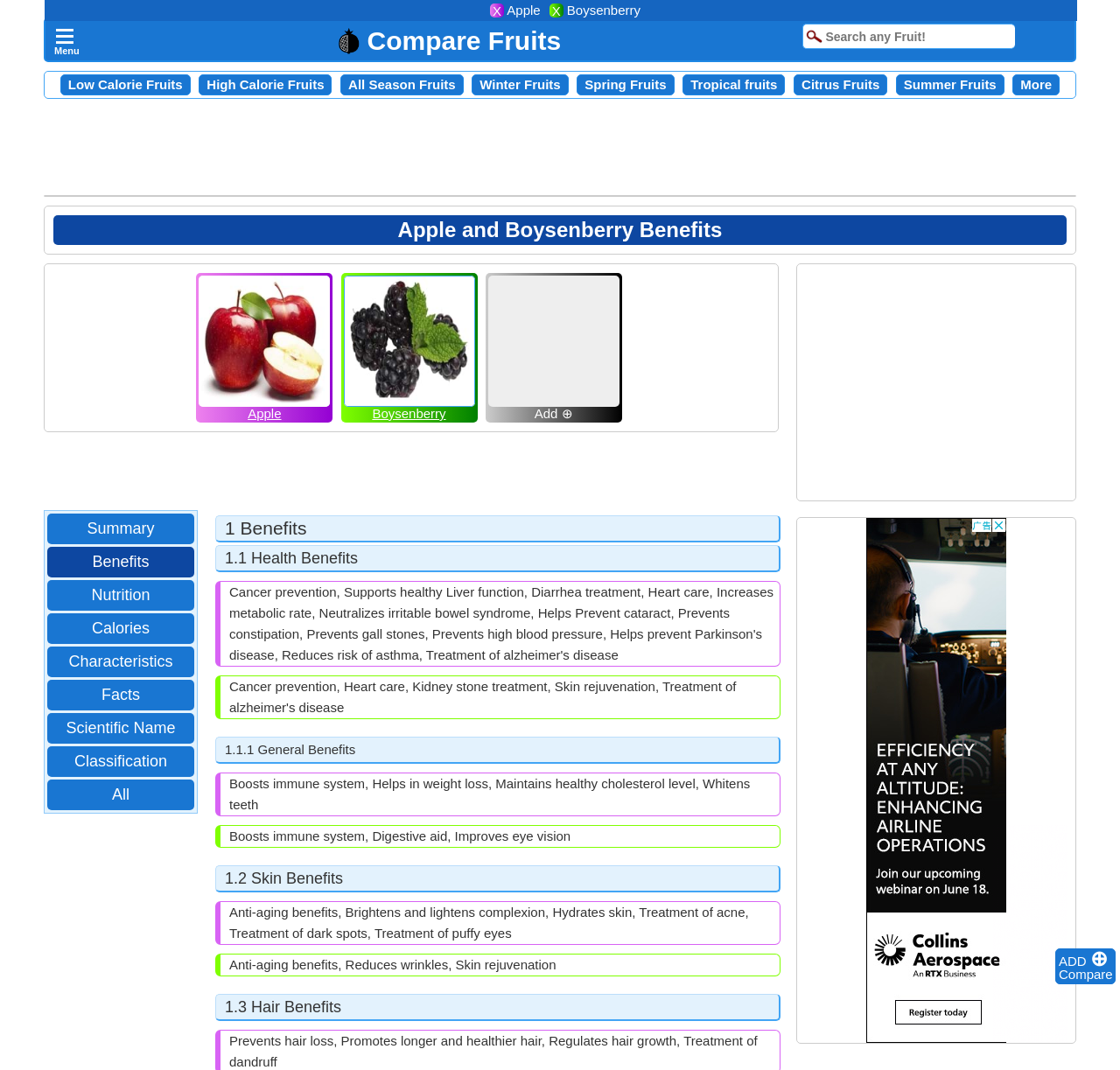Please determine the bounding box coordinates of the element to click on in order to accomplish the following task: "View summary of Apple and Boysenberry". Ensure the coordinates are four float numbers ranging from 0 to 1, i.e., [left, top, right, bottom].

[0.07, 0.484, 0.146, 0.504]